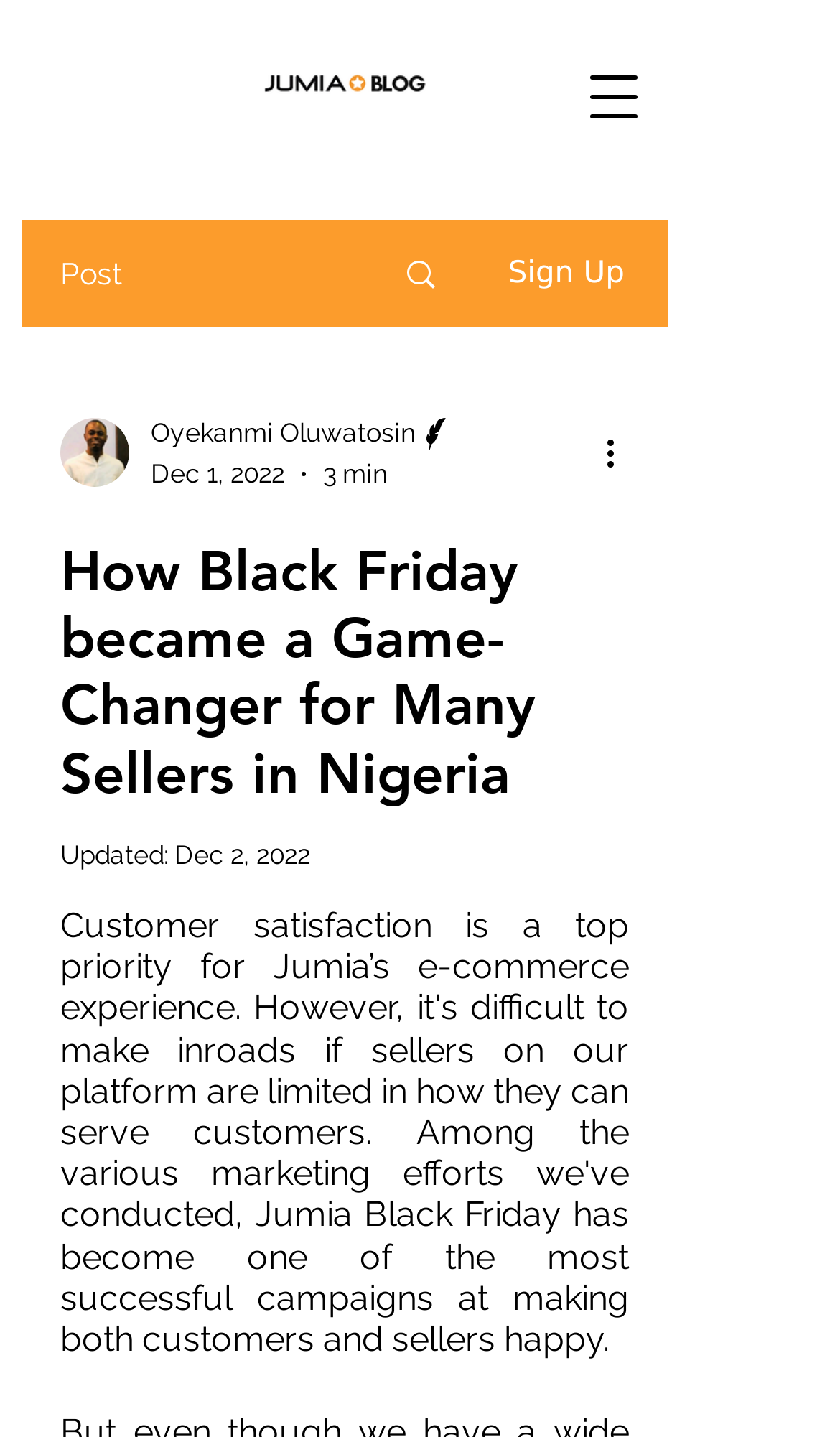How long does it take to read the article?
Make sure to answer the question with a detailed and comprehensive explanation.

I found the reading time by looking at the section that contains the article's metadata. The text '3 min' is located next to the author's name, indicating that it is the estimated time to read the article.